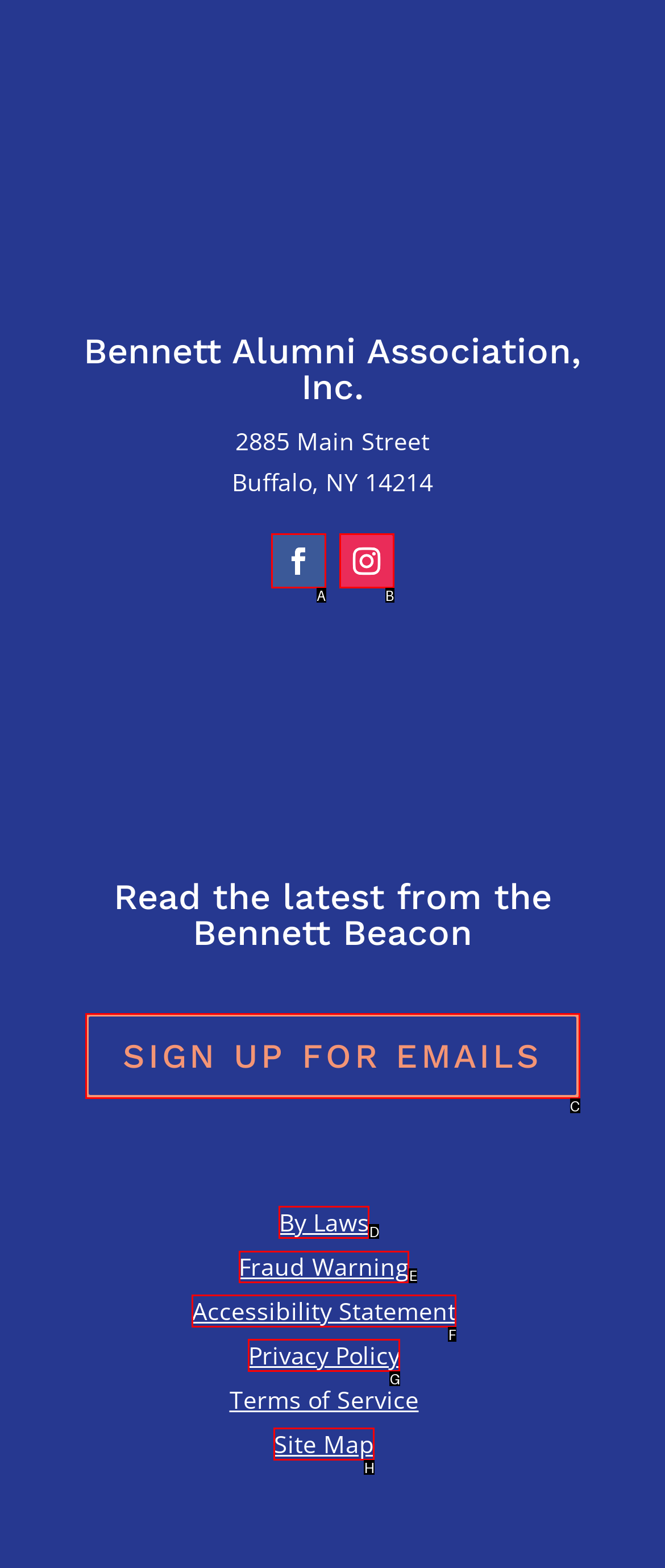Tell me which element should be clicked to achieve the following objective: Check the Fraud Warning
Reply with the letter of the correct option from the displayed choices.

E